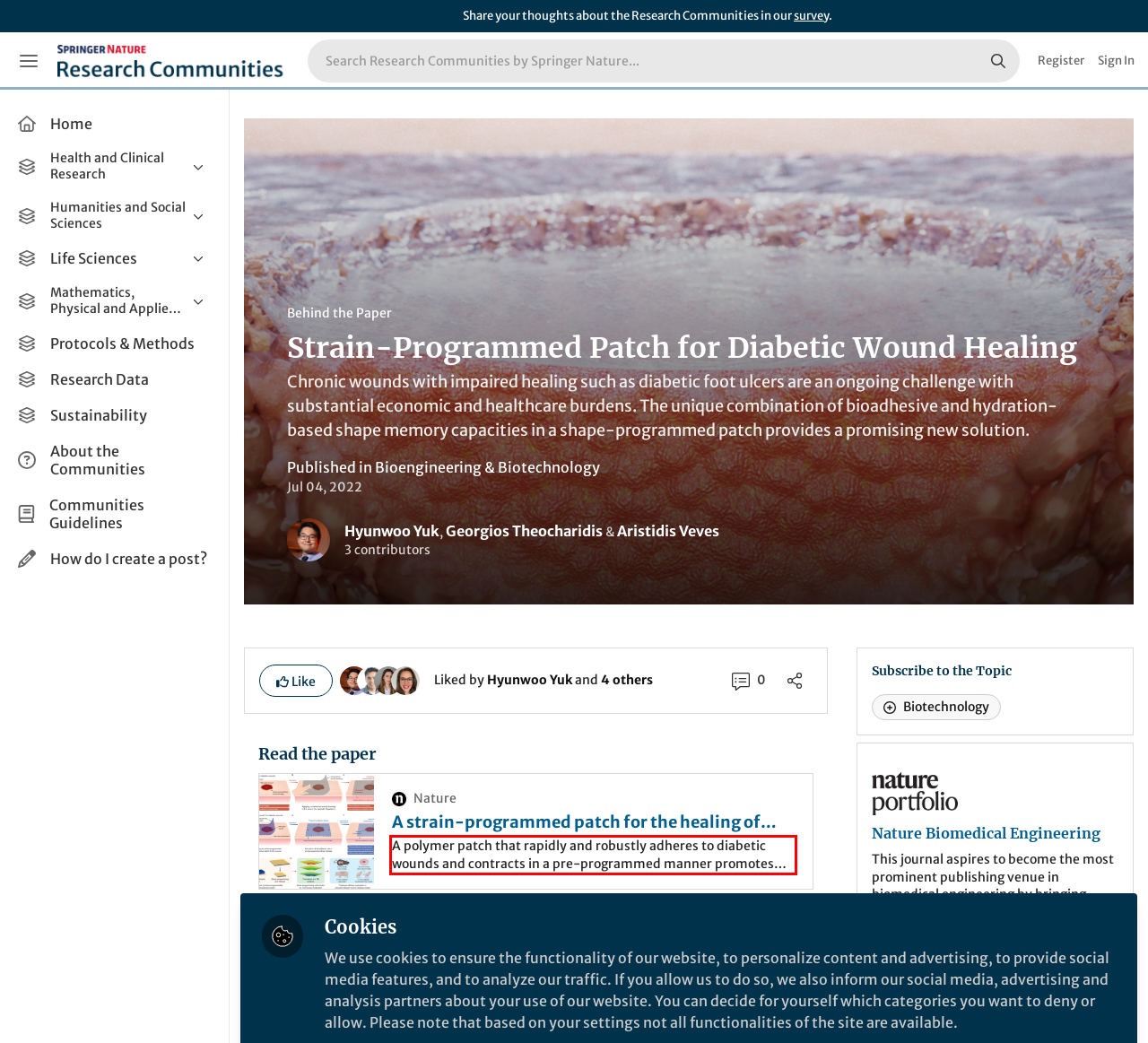Look at the screenshot of the webpage, locate the red rectangle bounding box, and generate the text content that it contains.

A polymer patch that rapidly and robustly adheres to diabetic wounds and contracts in a pre-programmed manner promotes wound closure and re-epithelialization, as shown in mouse and human skin, in mini-pigs and in humanized mice.